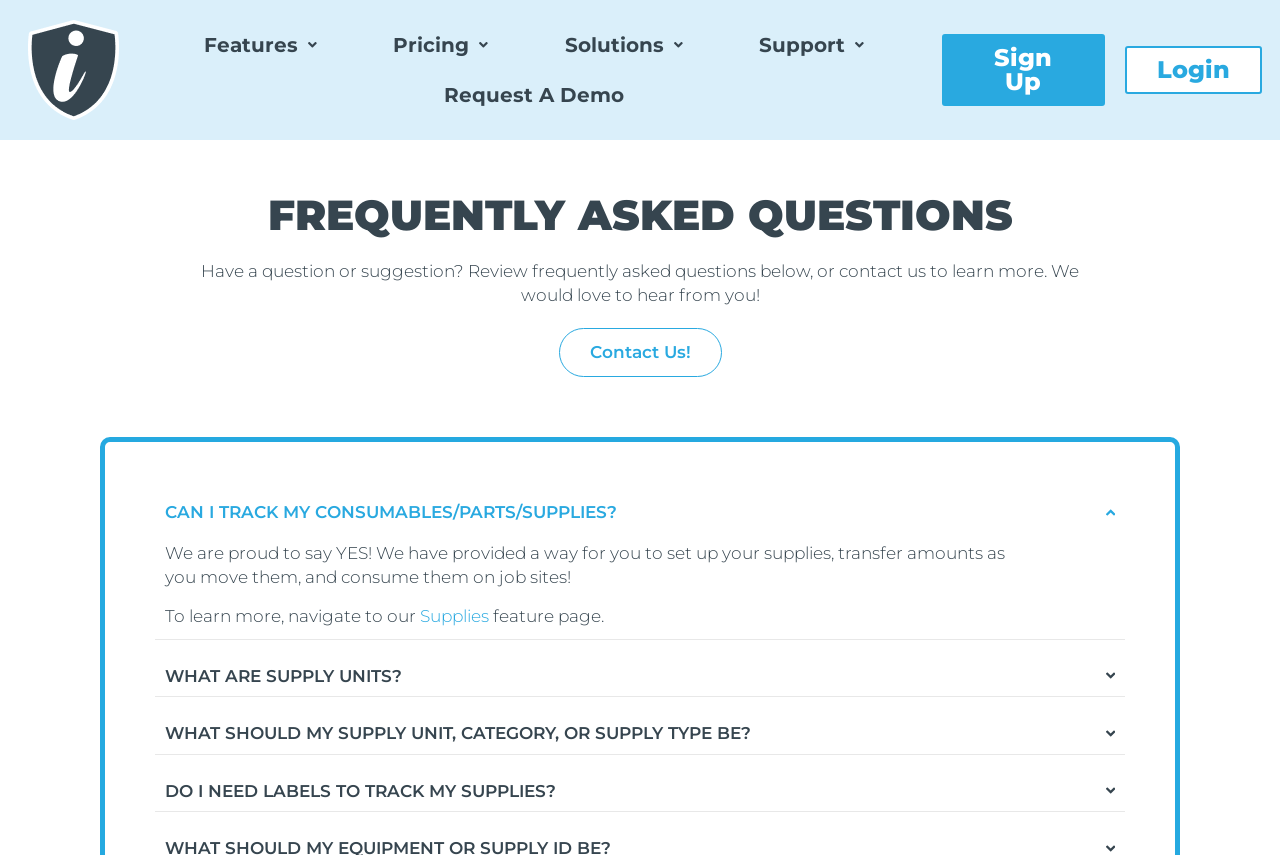Please provide the bounding box coordinates for the element that needs to be clicked to perform the instruction: "Click on Request A Demo". The coordinates must consist of four float numbers between 0 and 1, formatted as [left, top, right, bottom].

[0.13, 0.082, 0.705, 0.14]